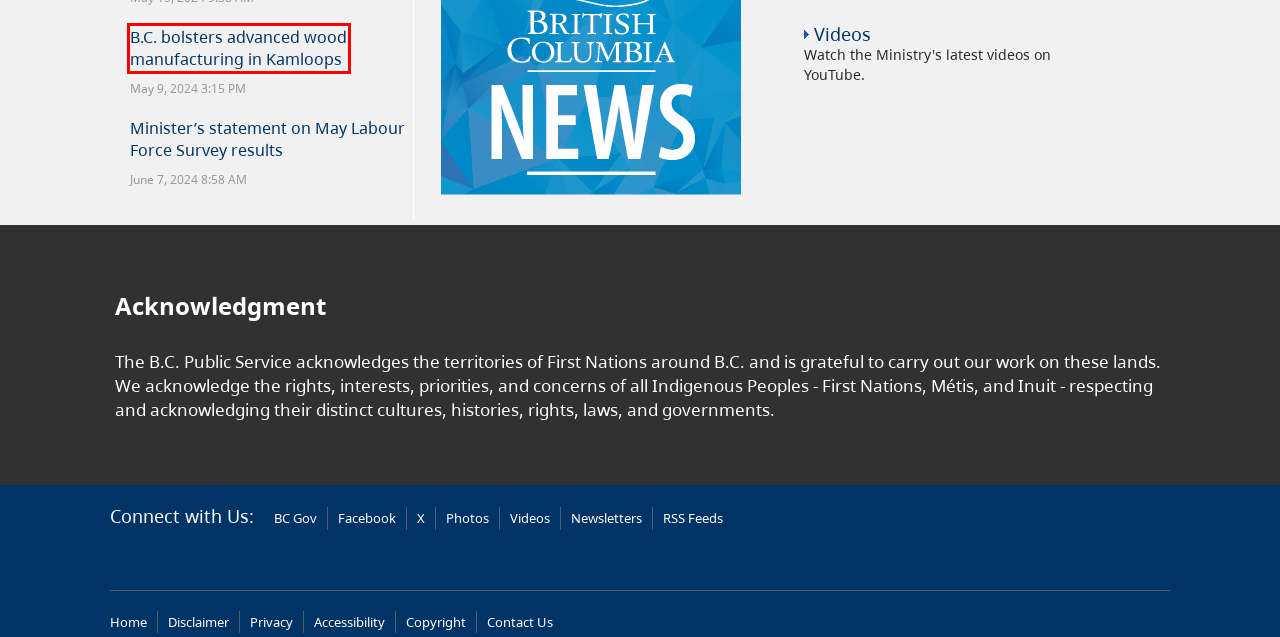You are presented with a screenshot of a webpage containing a red bounding box around a particular UI element. Select the best webpage description that matches the new webpage after clicking the element within the bounding box. Here are the candidates:
A. Accessible government - Province of British Columbia
B. Minister’s statement on May Labour Force Survey results | BC Gov News
C. Small businesses and entrepreneurs - Province of British Columbia
D. Ministry of Jobs, Economic Development and Innovation - Province of British Columbia
E. B.C. bolsters advanced wood manufacturing in Kamloops | BC Gov News
F. Jobs, Economic Development and Innovation | BC Gov News
G. BC Gov News
H. Disclaimer - Province of British Columbia

E